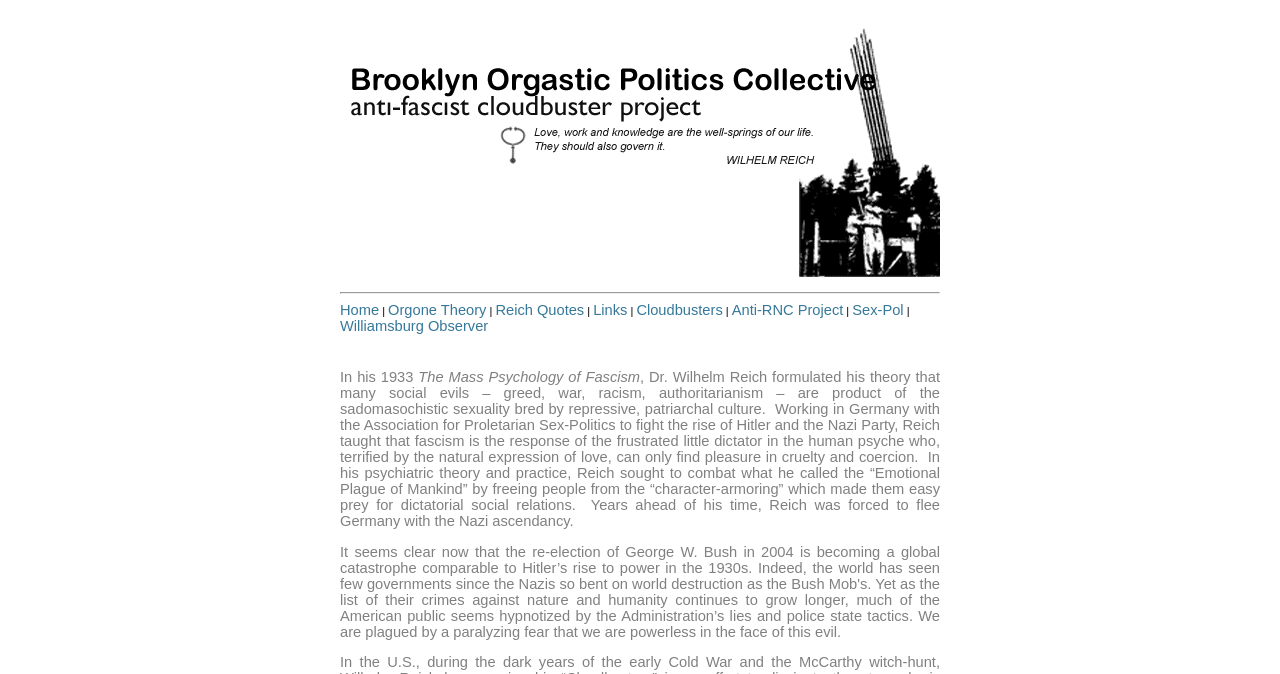Answer the question below in one word or phrase:
What is the last item in the top navigation bar?

Williamsburg Observer